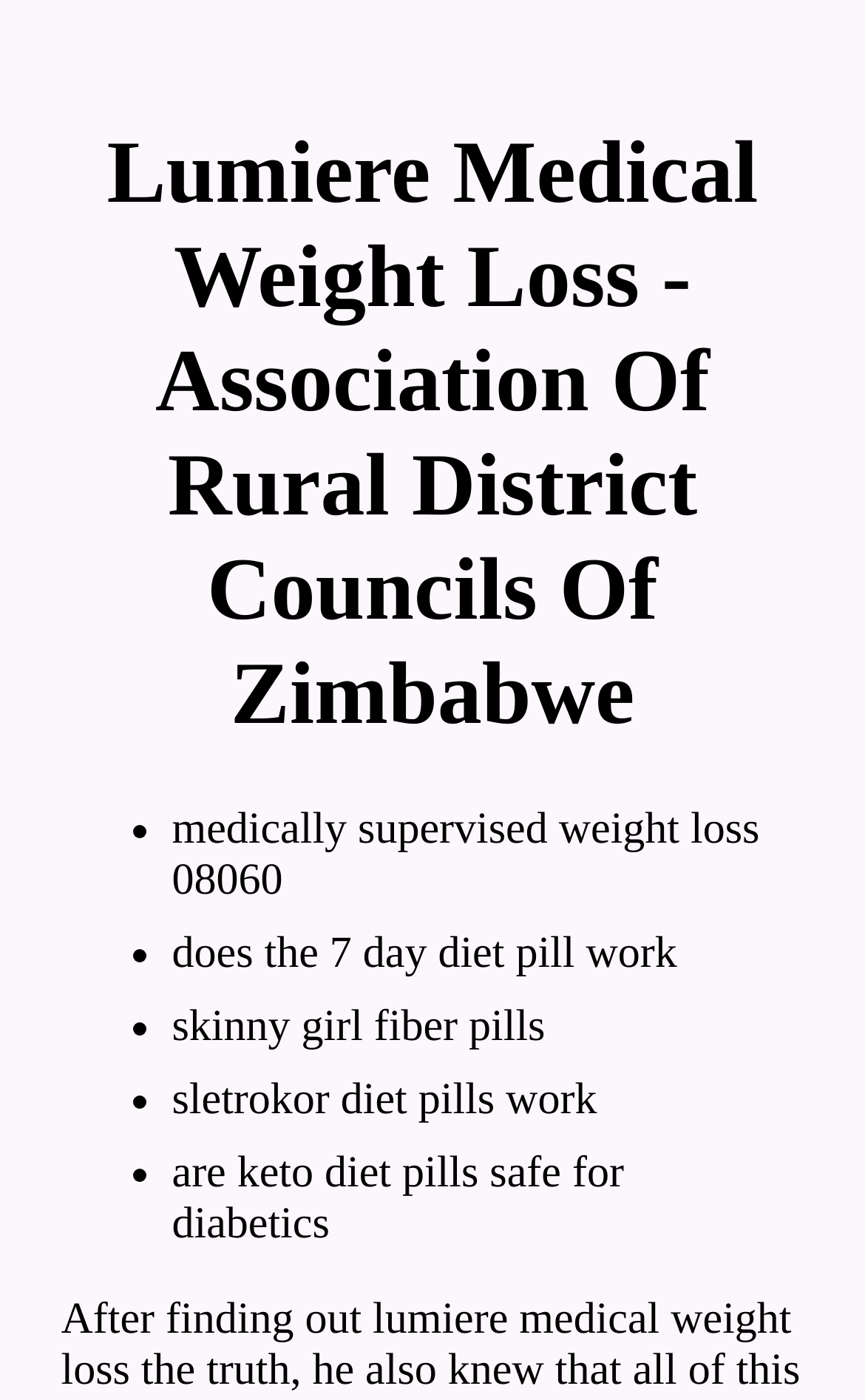What is the function of skinny girl fiber pills?
Based on the screenshot, give a detailed explanation to answer the question.

The webpage lists skinny girl fiber pills as one of the items, but it does not provide information about their function or purpose. It is likely that they are related to weight loss or digestive health, but the exact mechanism or benefits are not specified.